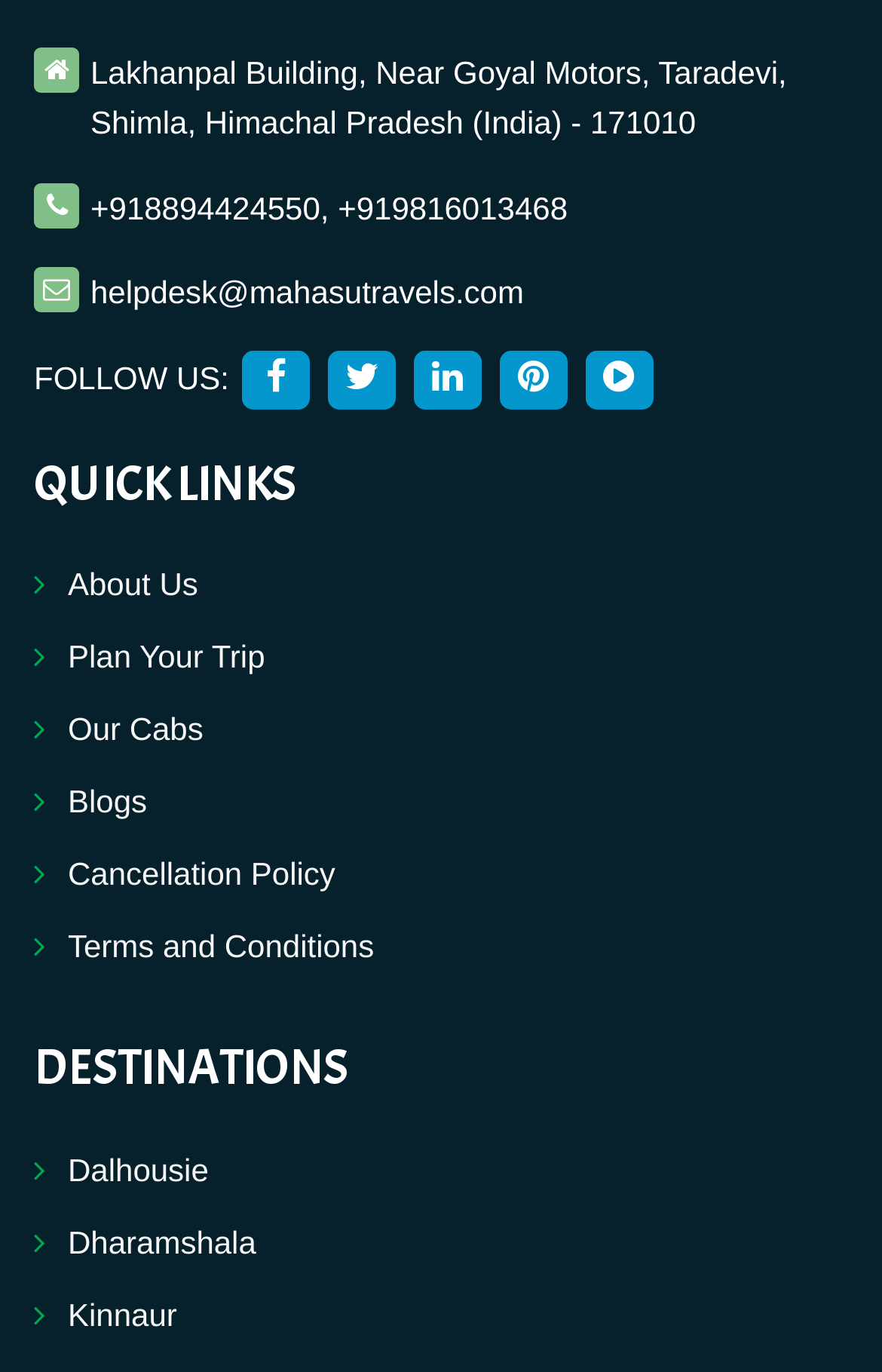How many social media links are available?
Examine the image closely and answer the question with as much detail as possible.

I counted the number of link elements with social media icons, which are located below the 'FOLLOW US:' text. There are five links in total.